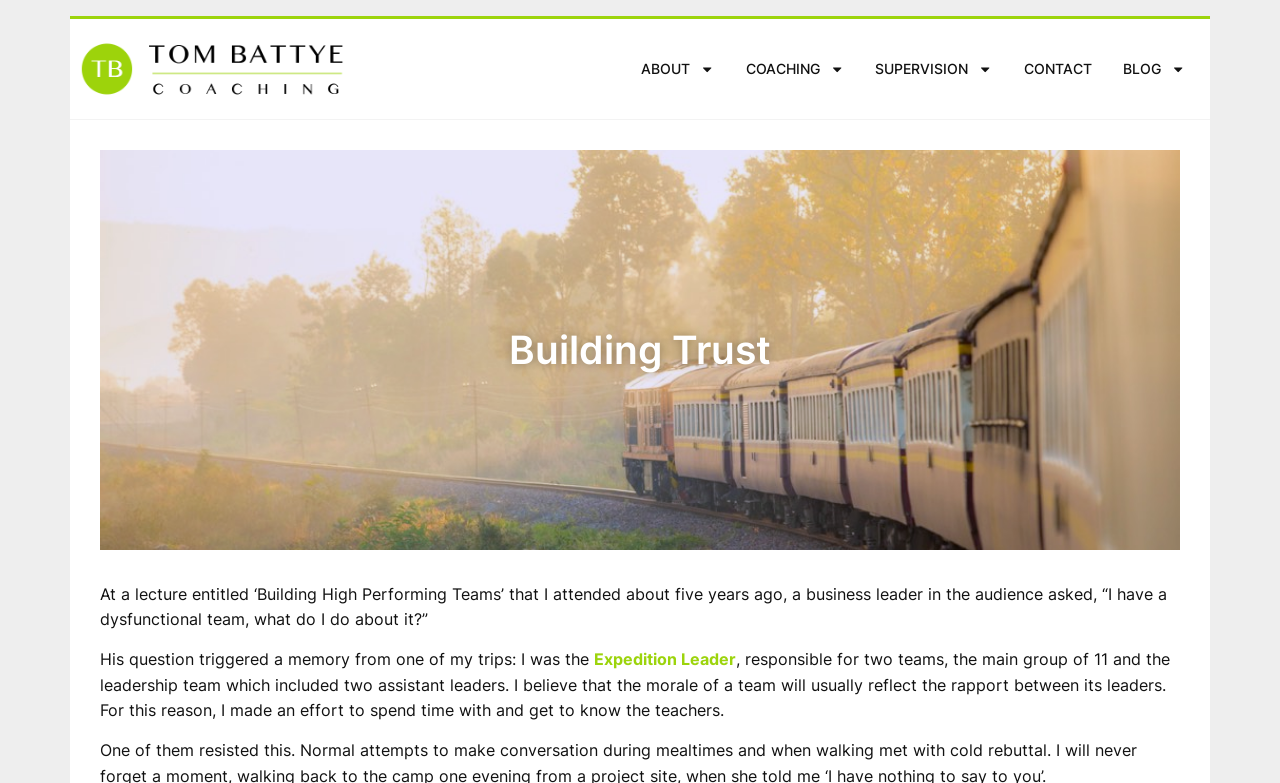Locate the bounding box of the user interface element based on this description: "Expedition Leader".

[0.464, 0.829, 0.575, 0.855]